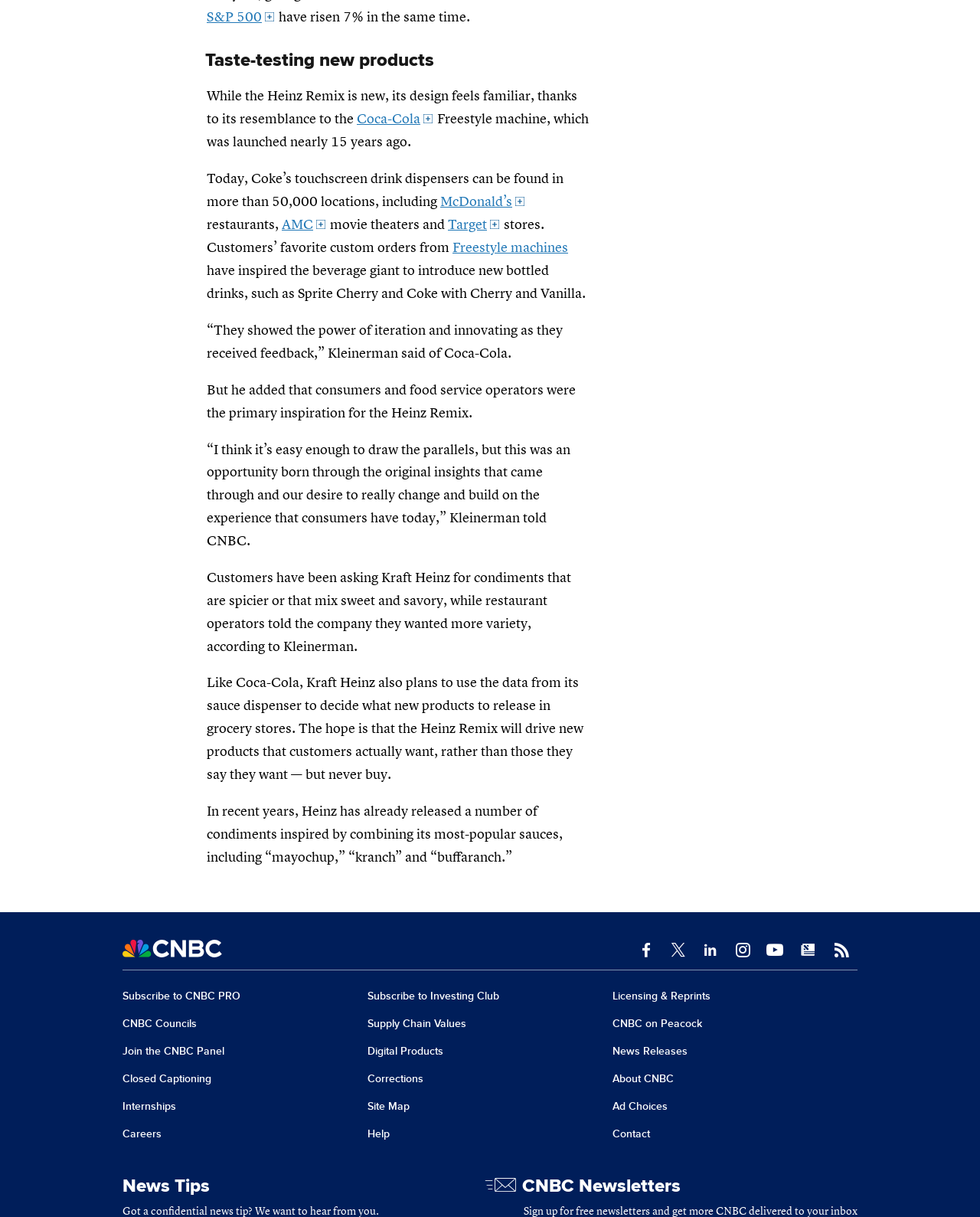Pinpoint the bounding box coordinates of the area that should be clicked to complete the following instruction: "Click on the 'Subscribe to CNBC PRO' link". The coordinates must be given as four float numbers between 0 and 1, i.e., [left, top, right, bottom].

[0.125, 0.813, 0.245, 0.823]